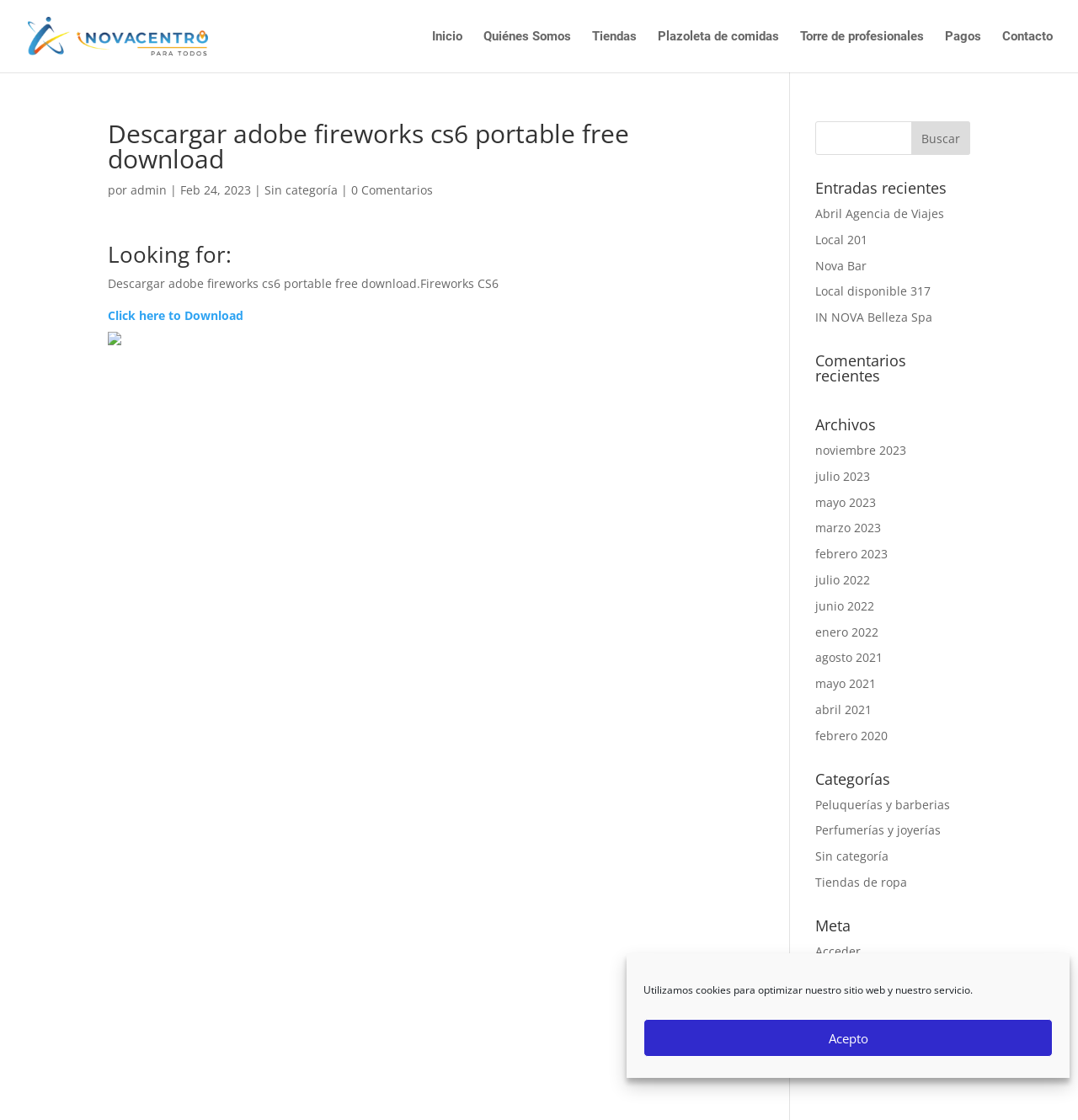Please identify the primary heading of the webpage and give its text content.

Descargar adobe fireworks cs6 portable free download